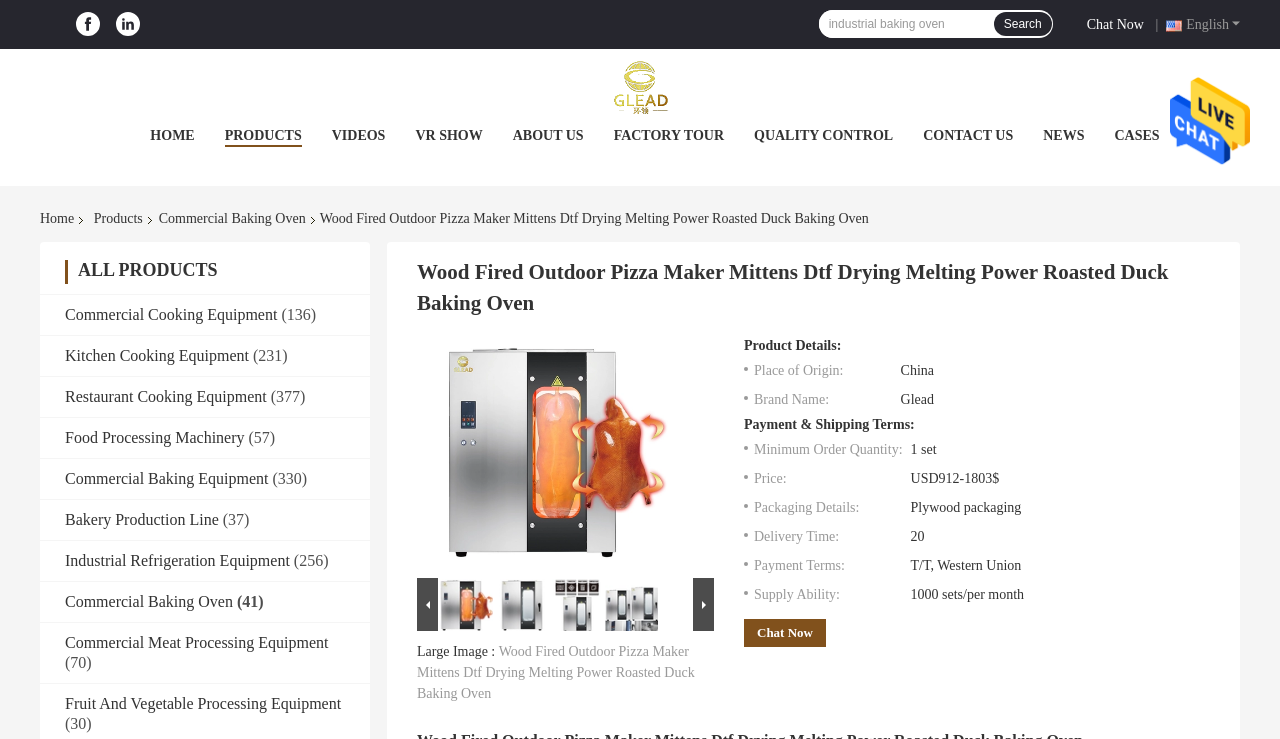What is the product category?
Carefully examine the image and provide a detailed answer to the question.

I determined the product category by examining the headings and links on the webpage, which indicated that the product is a Commercial Baking Oven.